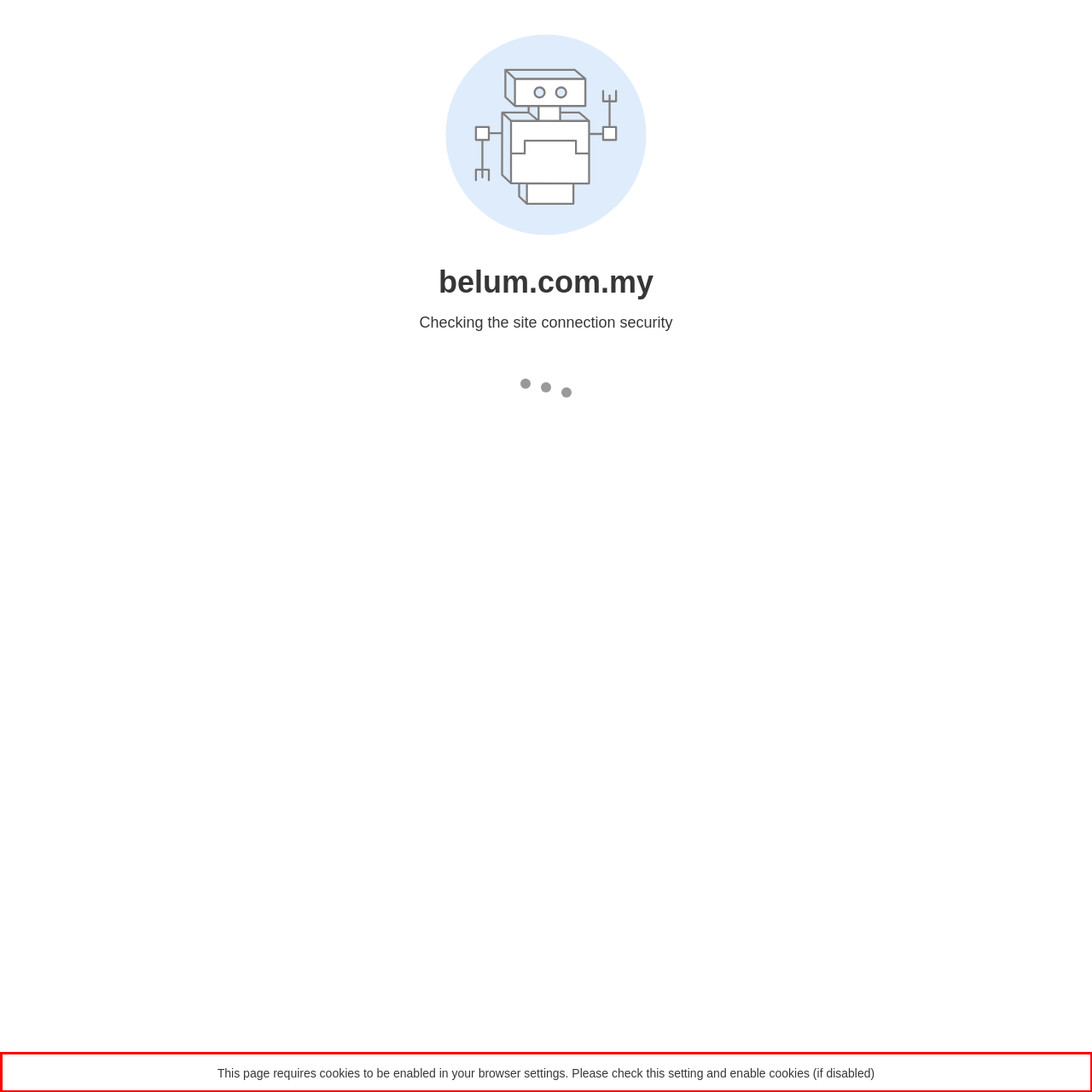Please identify the text within the red rectangular bounding box in the provided webpage screenshot.

This page requires cookies to be enabled in your browser settings. Please check this setting and enable cookies (if disabled)